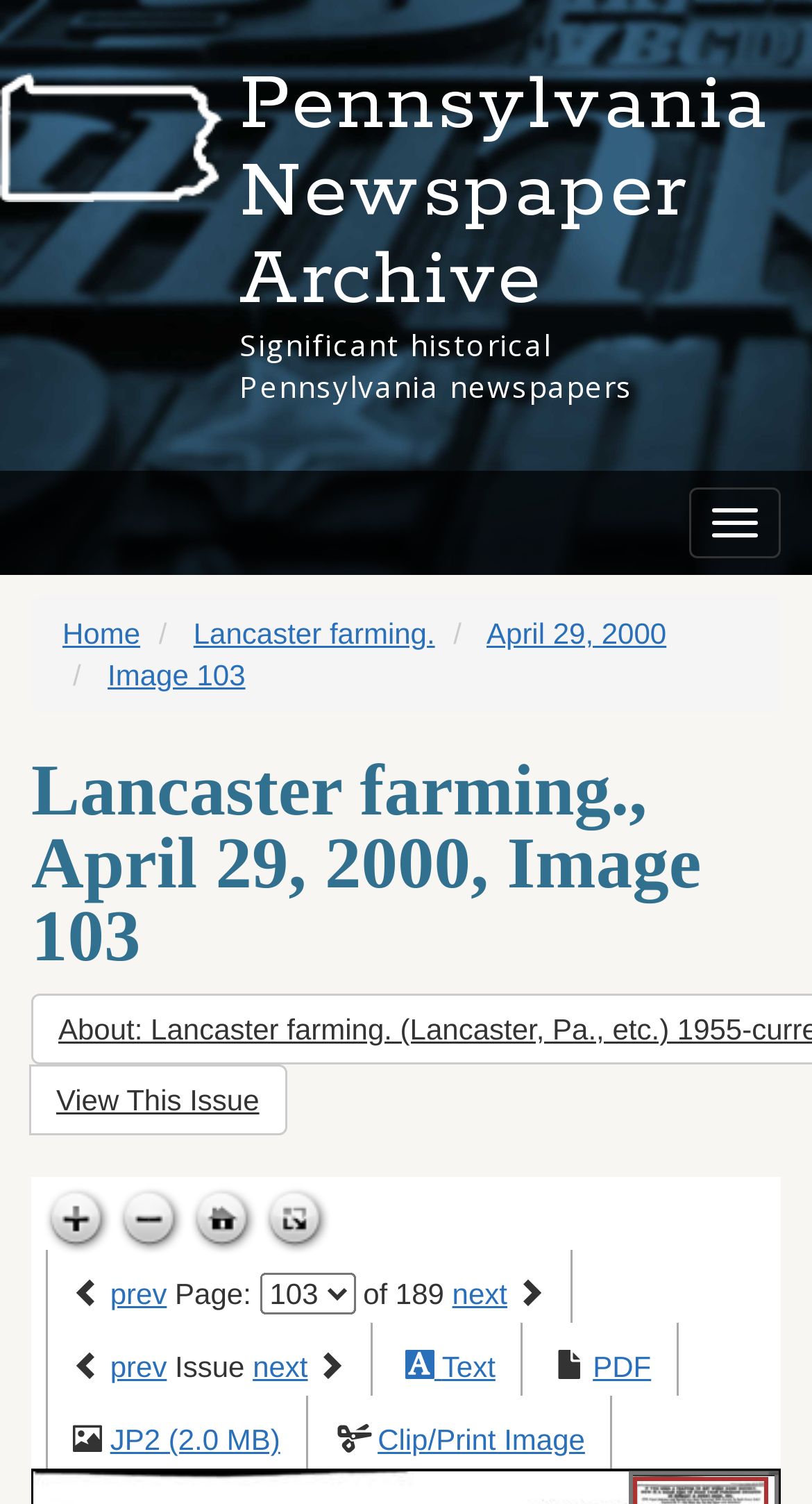What is the name of the newspaper?
Based on the image, provide your answer in one word or phrase.

Lancaster farming.